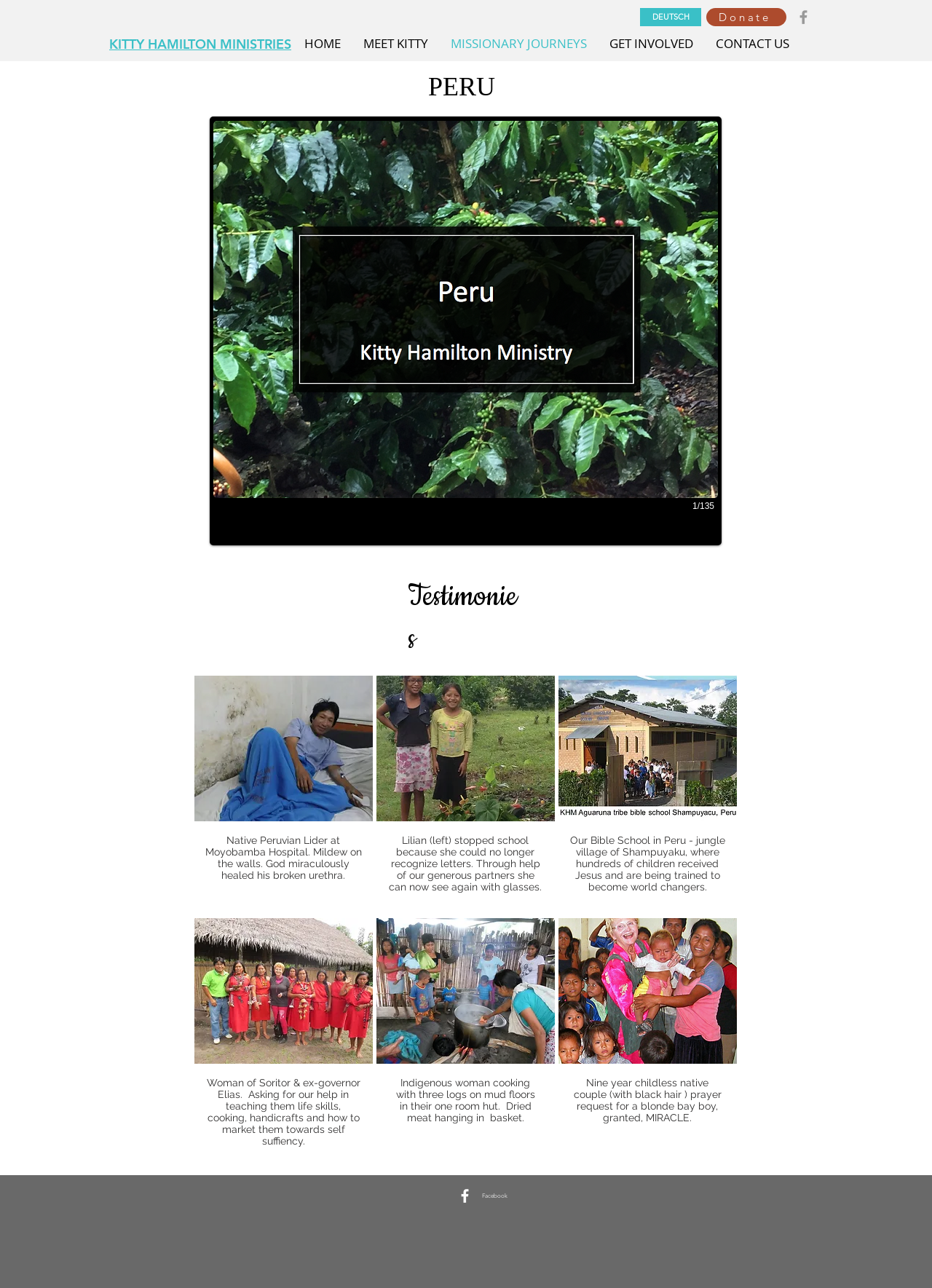Respond to the question with just a single word or phrase: 
What is the purpose of the 'Get Involved' link?

To participate in the ministry